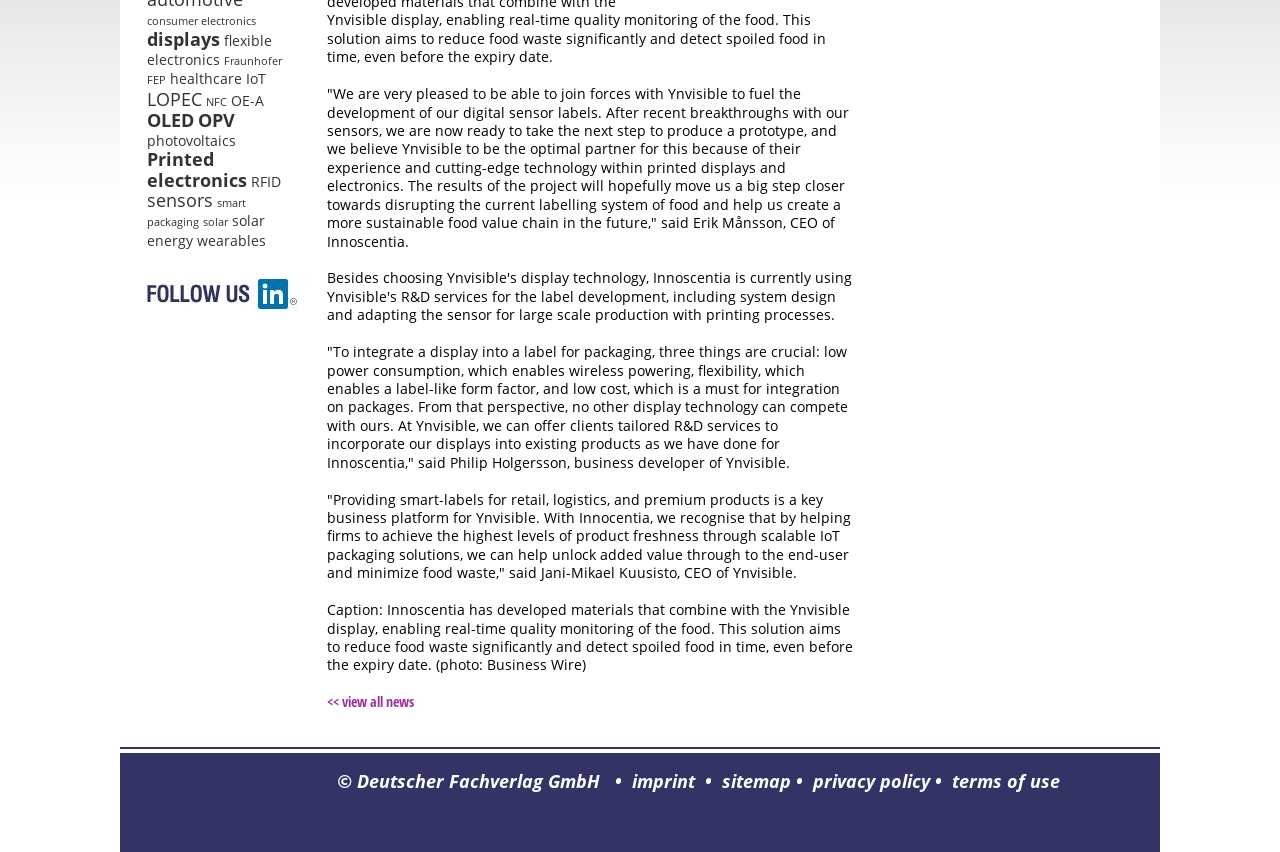Based on the element description displays, identify the bounding box coordinates for the UI element. The coordinates should be in the format (top-left x, top-left y, bottom-right x, bottom-right y) and within the 0 to 1 range.

[0.115, 0.032, 0.172, 0.06]